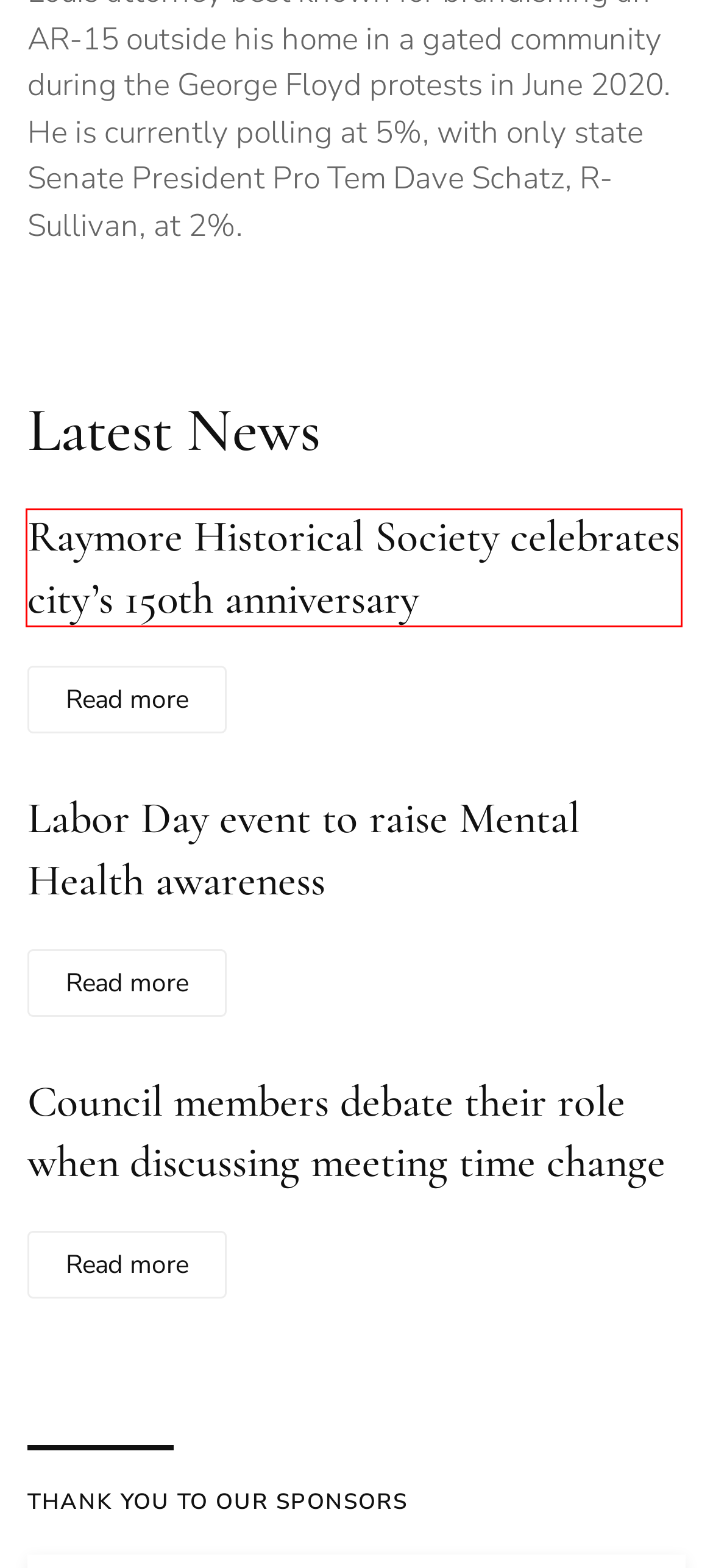You have a screenshot of a webpage with an element surrounded by a red bounding box. Choose the webpage description that best describes the new page after clicking the element inside the red bounding box. Here are the candidates:
A. Council members debate their role when discussing meeting time change - Raymore Journal and News
B. Labor Day event to raise Mental Health awareness - Raymore Journal and News
C. Dentist in Lee's Summit, MO - TLC Family Dentistry
D. CFO Services and Fractional Chief Financial Officer Consultant
E. Raymore Historical Society celebrates city’s 150th anniversary - Raymore Journal and News
F. Home - Raymore Journal and News
G. KCB Bank in Garden City and Lakin, Kansas
H. Green Tie is a Website Design Firm in Kansas City offering the Best Website Designers

E